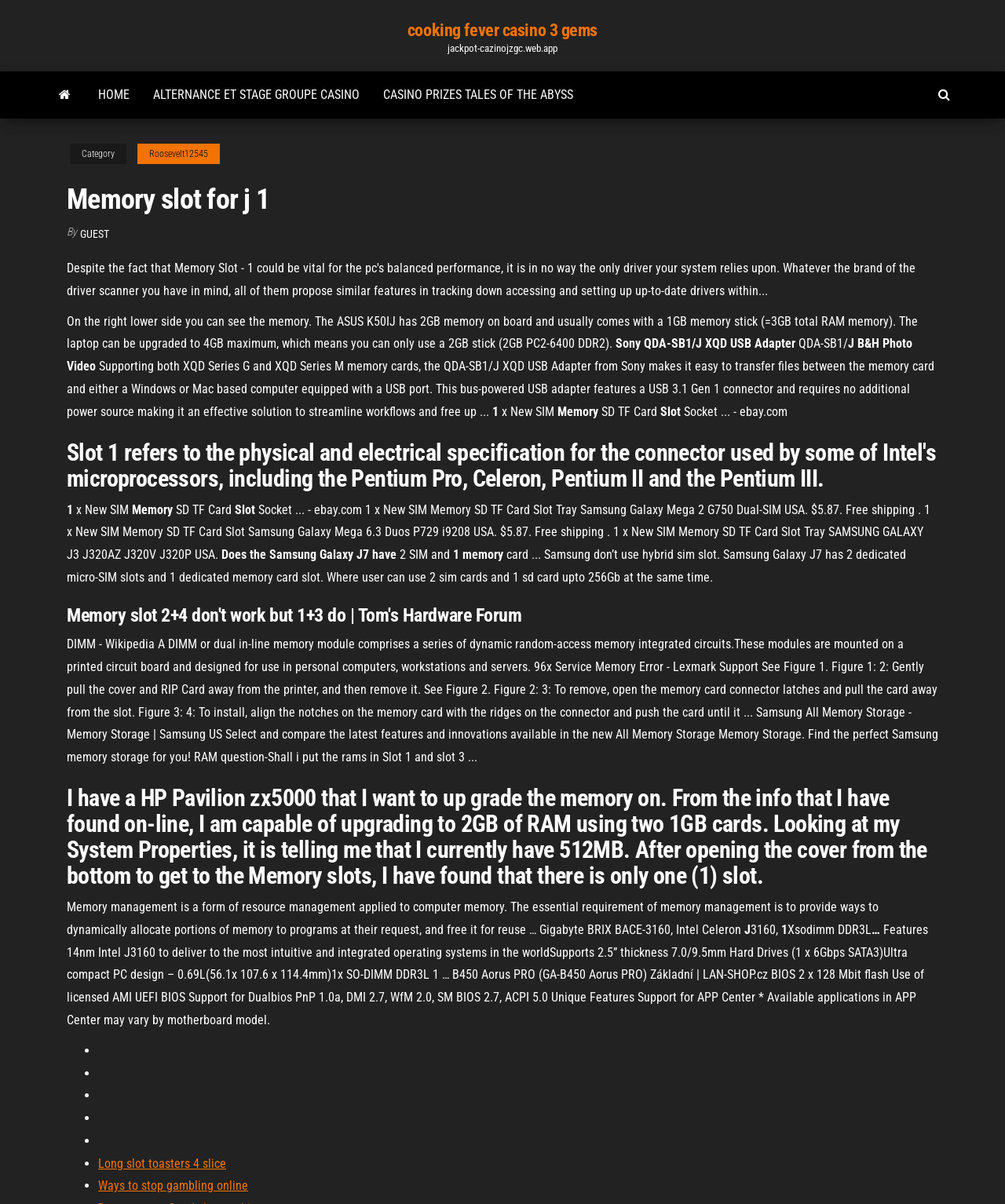Please find the bounding box coordinates of the element's region to be clicked to carry out this instruction: "Click on the link 'cooking fever casino 3 gems'".

[0.405, 0.017, 0.595, 0.033]